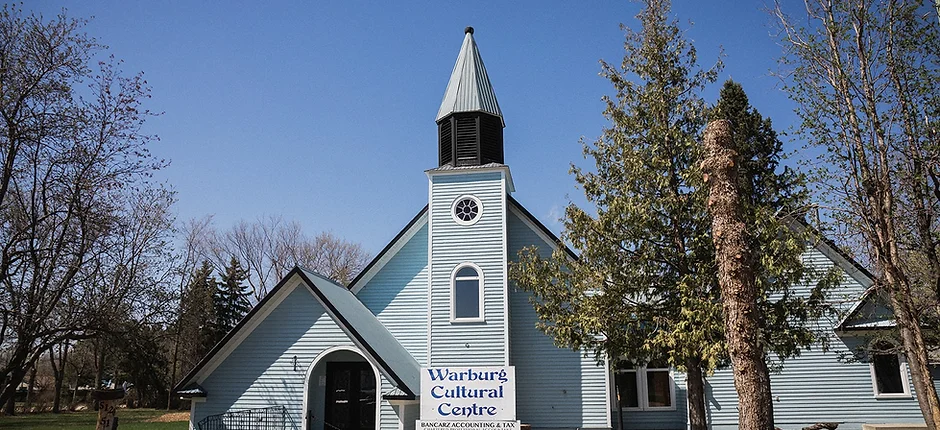Detail the scene shown in the image extensively.

The image showcases the Warburg Cultural Centre, a charming blue building that features traditional architectural elements such as a prominent steeple topped with a finial. Situated amidst a serene outdoor setting, the centre is flanked by lush trees, suggesting a welcoming space for community gatherings and cultural events. A sign at the front of the building prominently displays the name "Warburg Cultural Centre," highlighting its role as a hub for arts and culture in the town of Warburg, Alberta. The bright blue sky adds to the inviting atmosphere of this heritage site, which was originally constructed as a church in 1932 before its transformation into a cultural center in 2007.